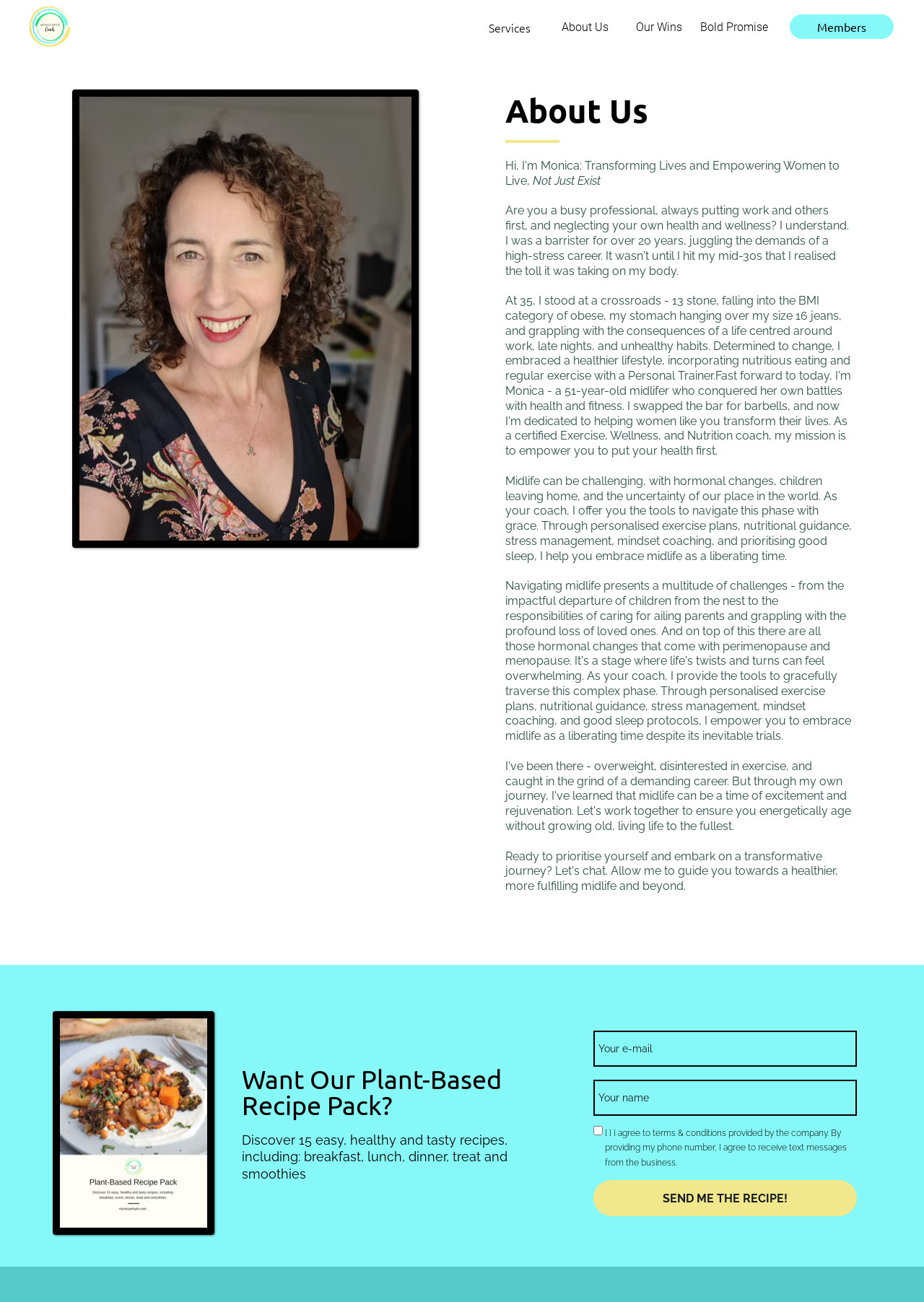What is the main topic of this webpage?
Refer to the image and provide a thorough answer to the question.

Based on the static text elements, it appears that the webpage is focused on midlife coaching, providing personalized exercise plans, nutritional guidance, stress management, mindset coaching, and prioritizing good sleep to help individuals navigate this phase of life.